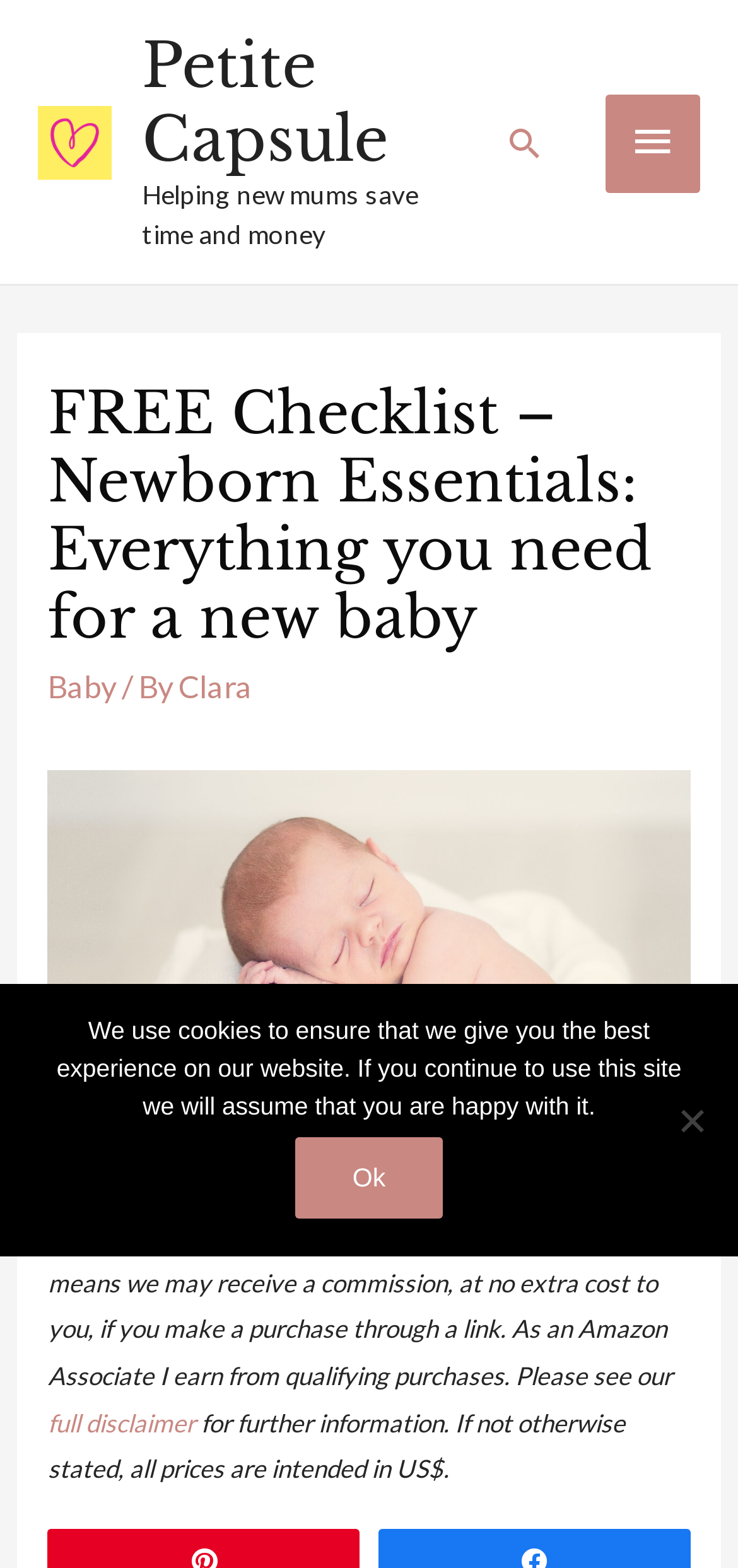Please locate the bounding box coordinates of the region I need to click to follow this instruction: "Open the main menu".

[0.822, 0.06, 0.949, 0.123]